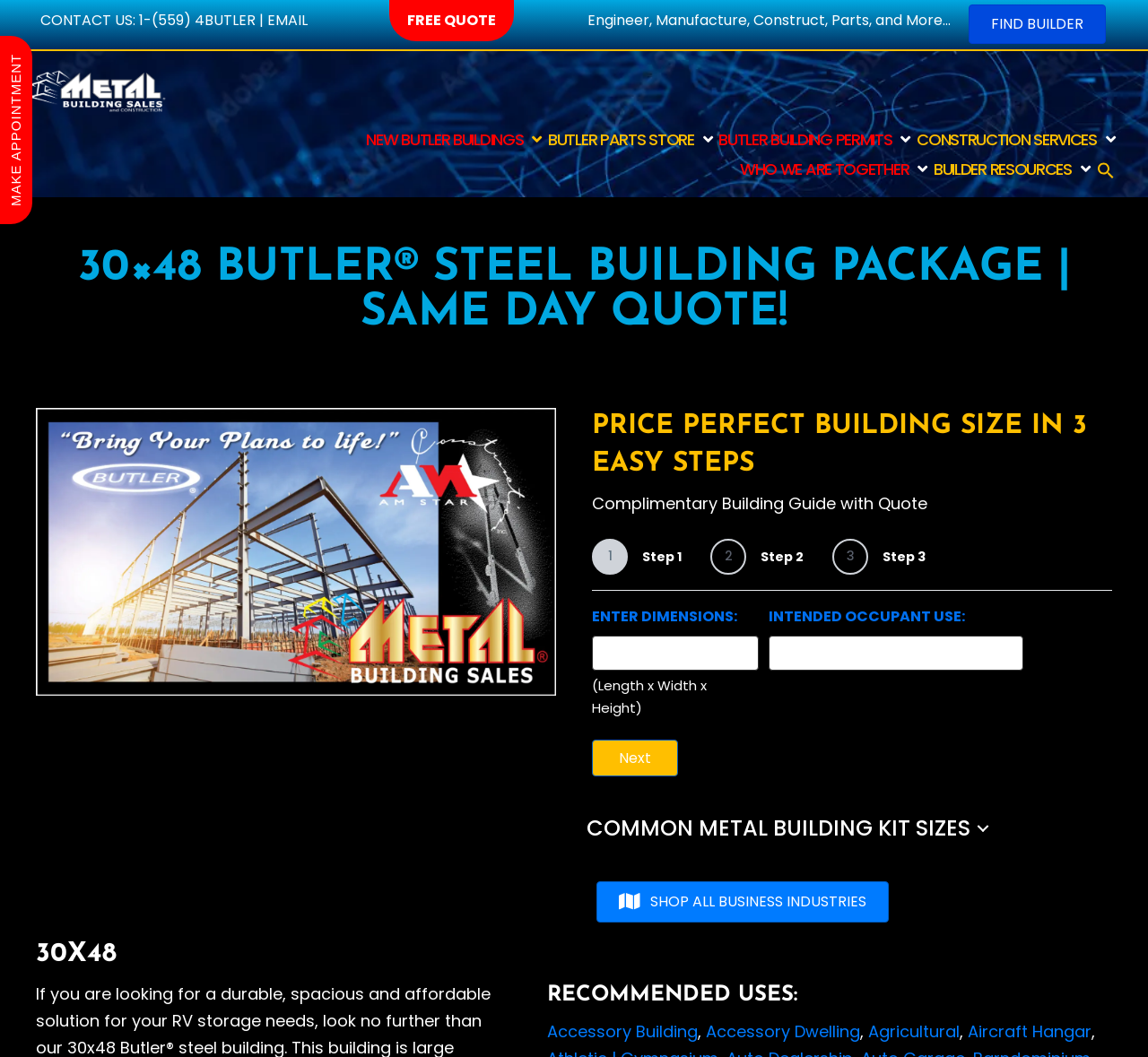Pinpoint the bounding box coordinates of the clickable element to carry out the following instruction: "Get a quote for a 30x48 Butler steel building."

[0.516, 0.601, 0.661, 0.635]